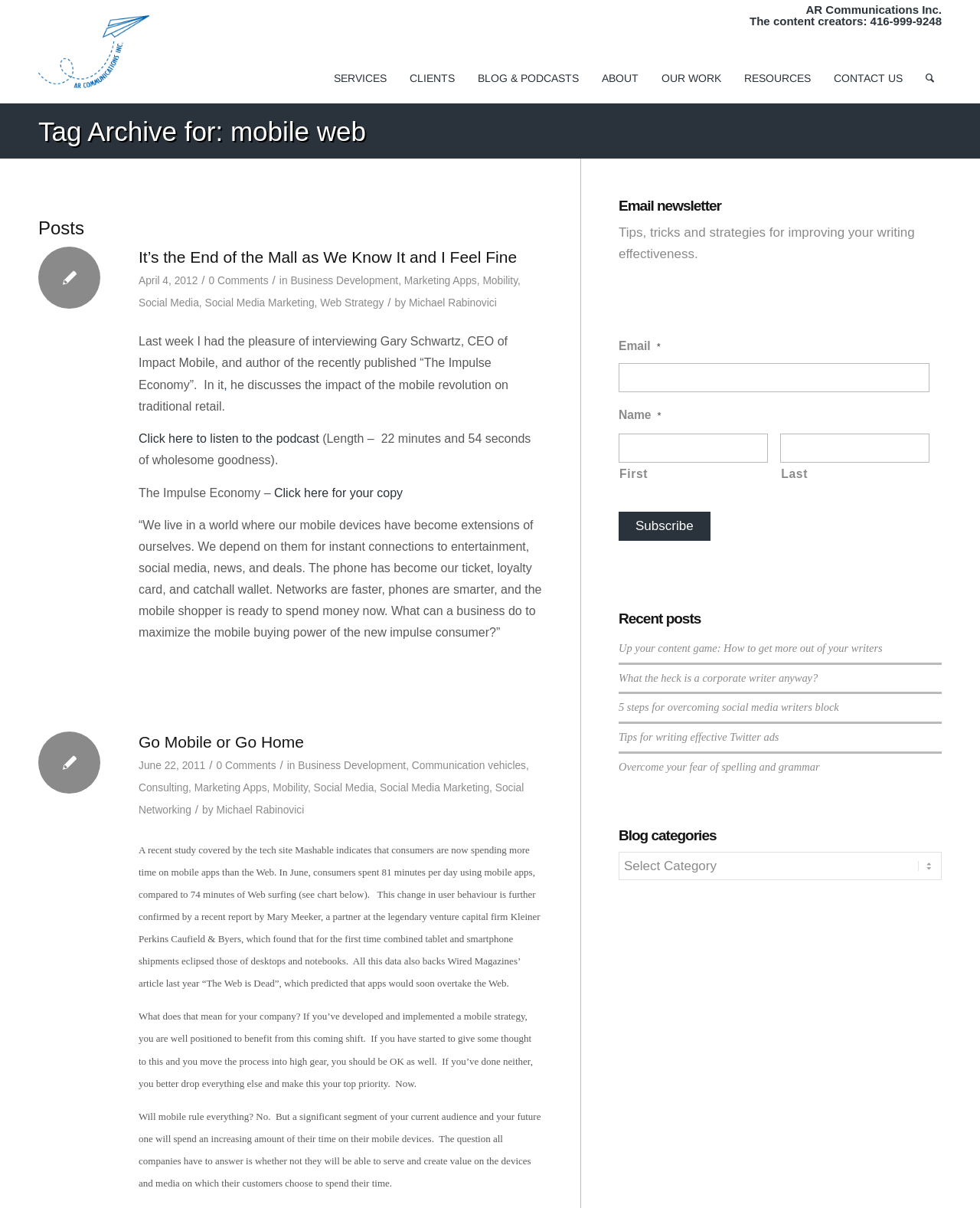What is the name of the author of the blog post 'Go Mobile or Go Home'?
Using the image, elaborate on the answer with as much detail as possible.

I found the author's name by looking at the blog post 'Go Mobile or Go Home', where I saw a link element with the text 'Michael Rabinovici'.